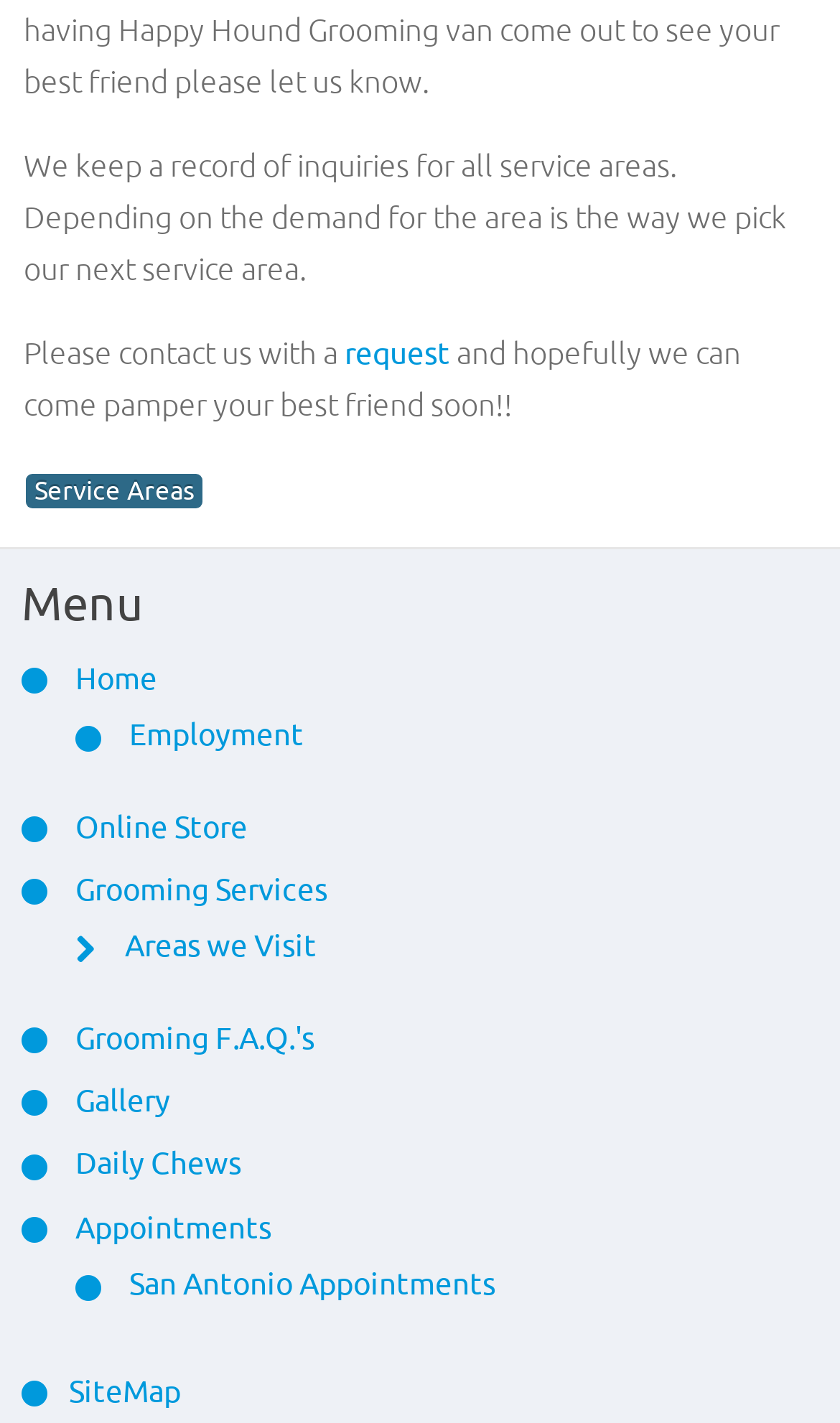What is the topic of the text at the top of the page? Refer to the image and provide a one-word or short phrase answer.

Service areas